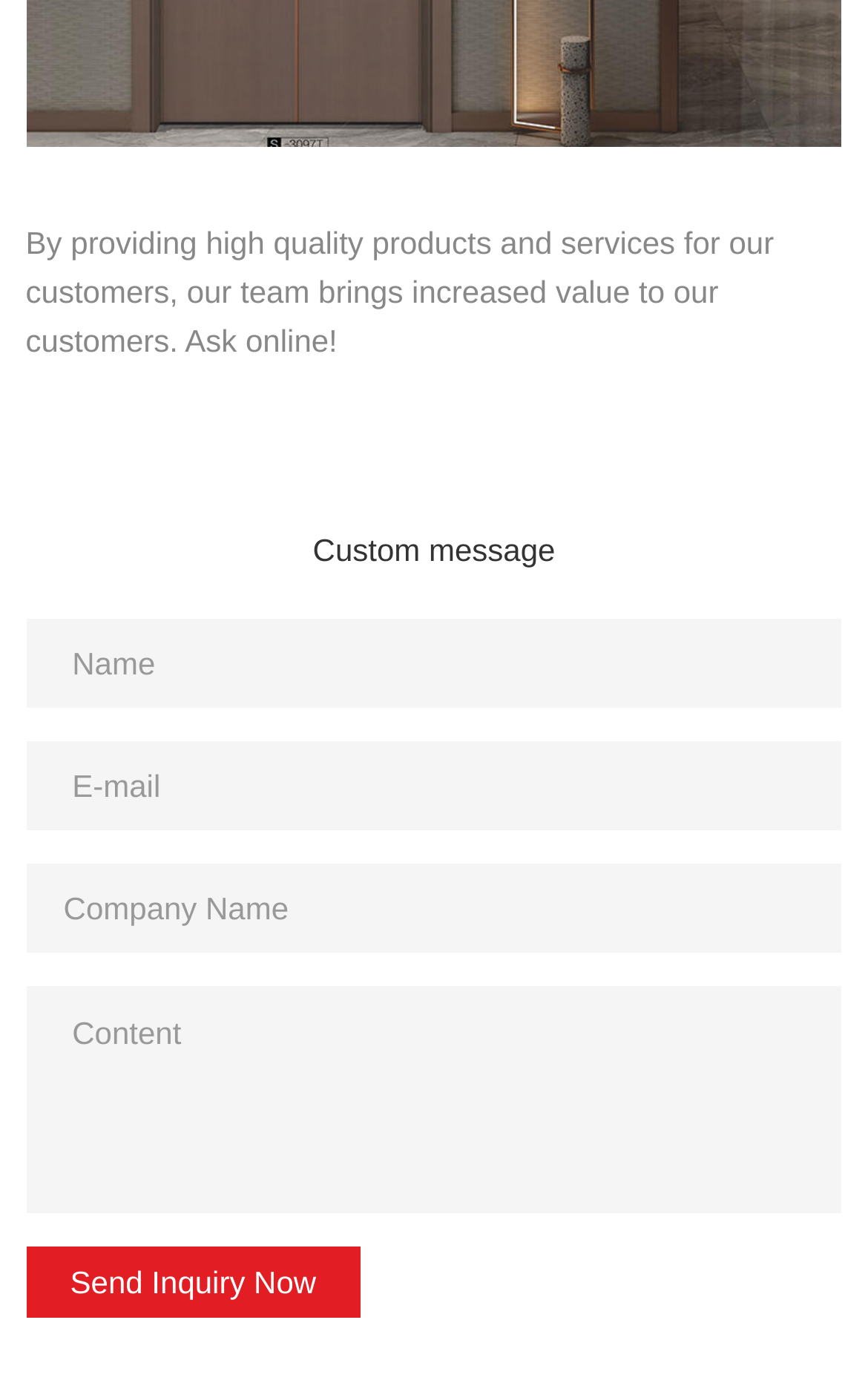How many elements are there on this webpage?
Based on the screenshot, respond with a single word or phrase.

6